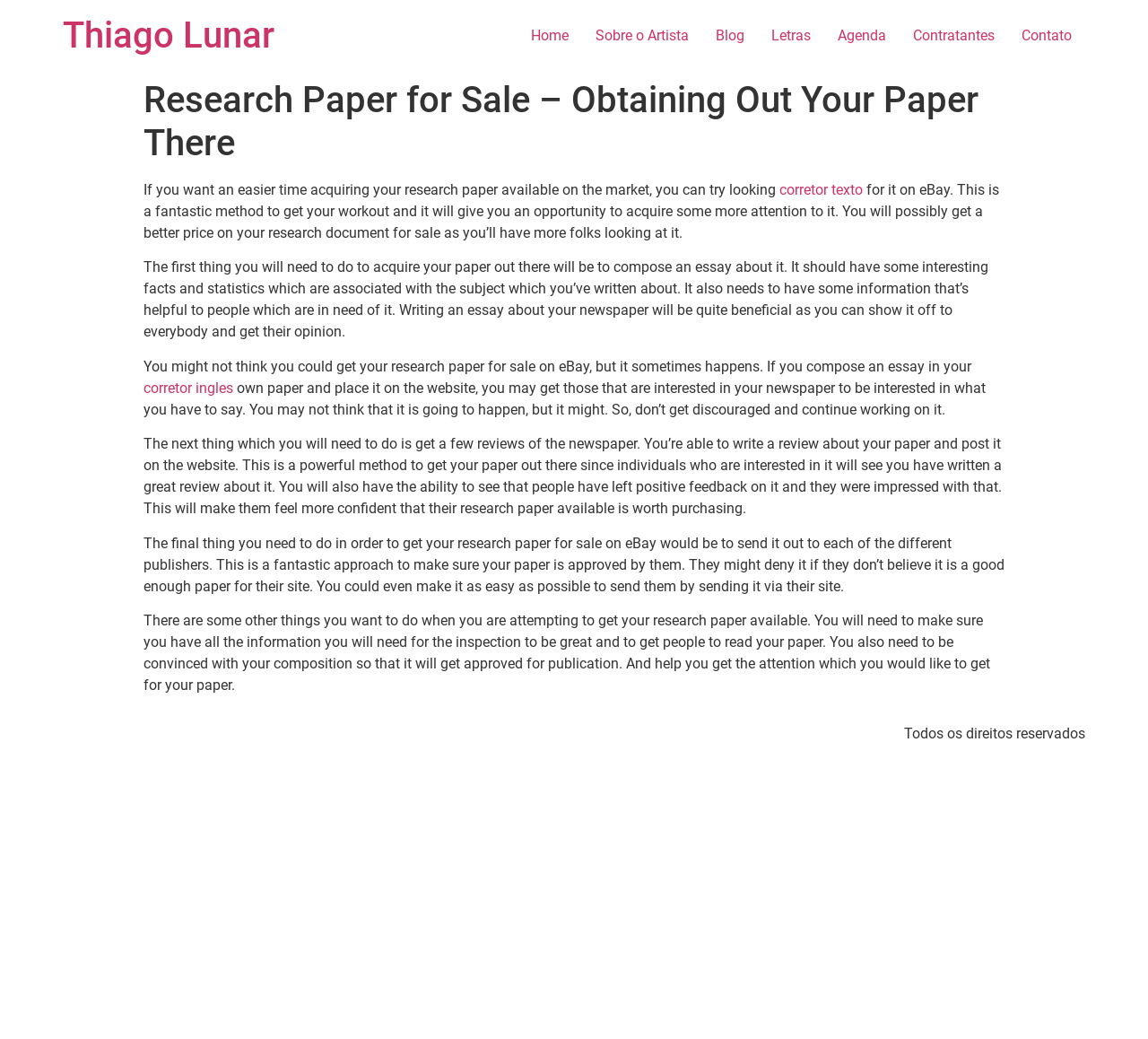Please indicate the bounding box coordinates of the element's region to be clicked to achieve the instruction: "Click the HOME link". Provide the coordinates as four float numbers between 0 and 1, i.e., [left, top, right, bottom].

None